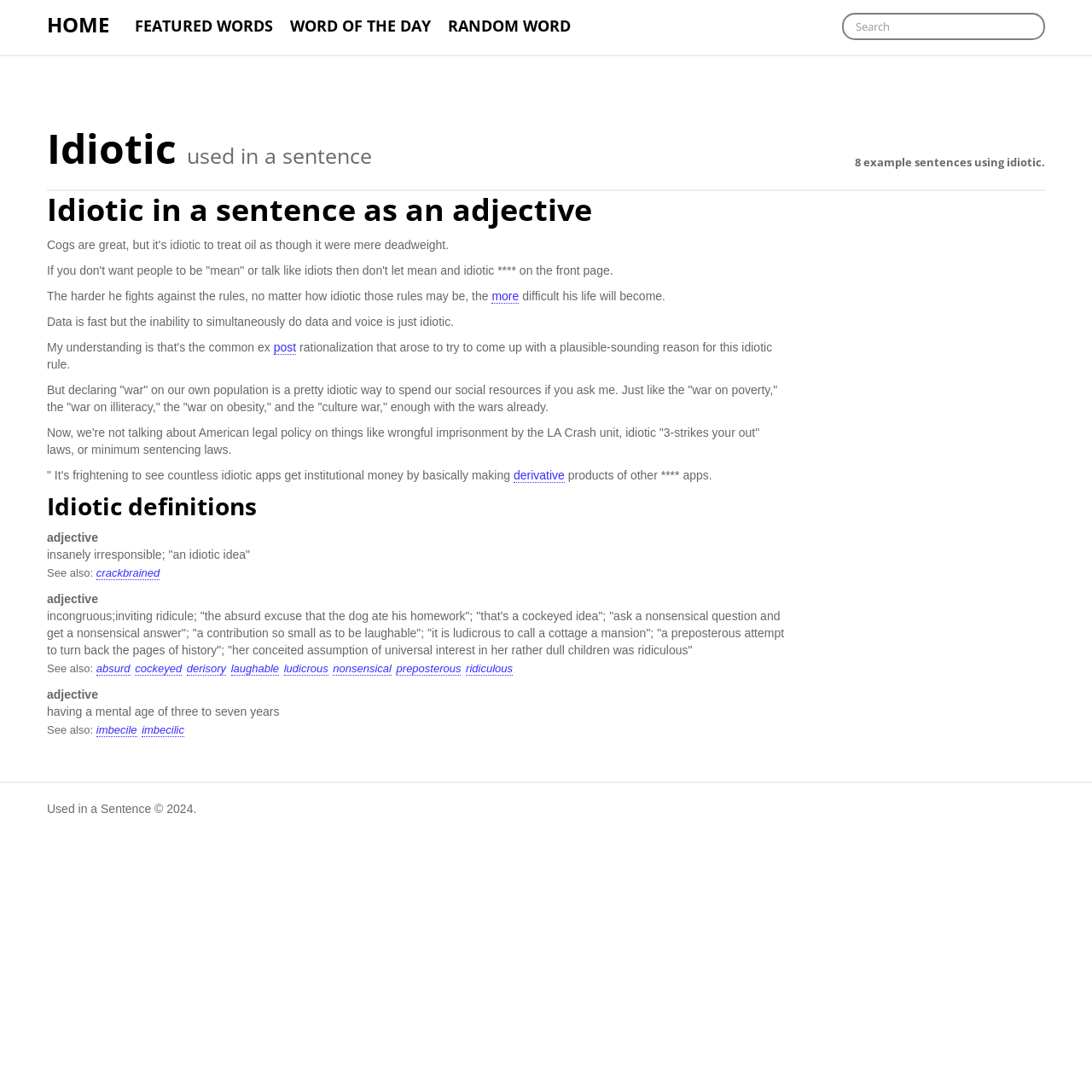Using the provided description: "Random Word", find the bounding box coordinates of the corresponding UI element. The output should be four float numbers between 0 and 1, in the format [left, top, right, bottom].

[0.402, 0.0, 0.53, 0.05]